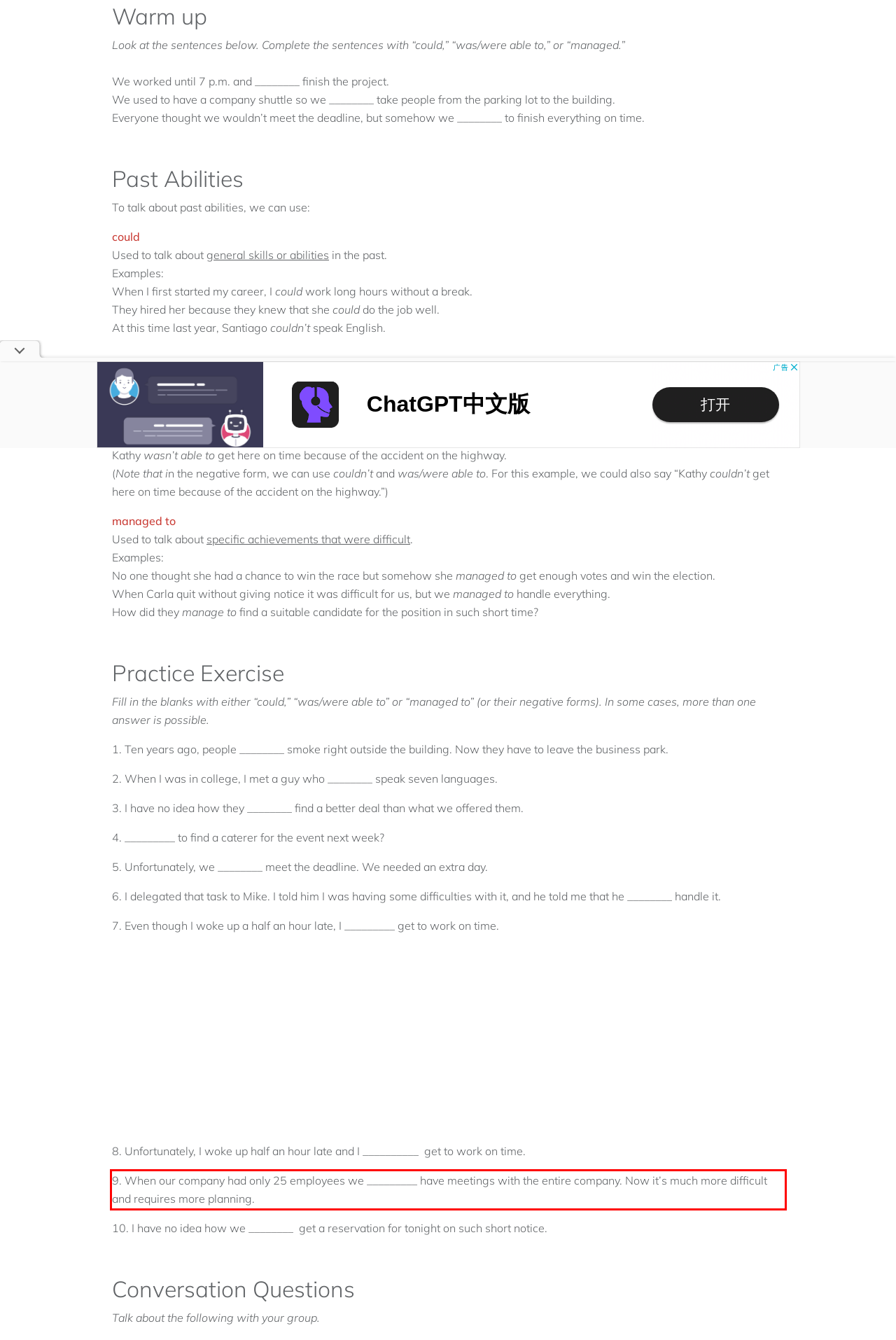Given a webpage screenshot, locate the red bounding box and extract the text content found inside it.

9. When our company had only 25 employees we _________ have meetings with the entire company. Now it’s much more difficult and requires more planning.